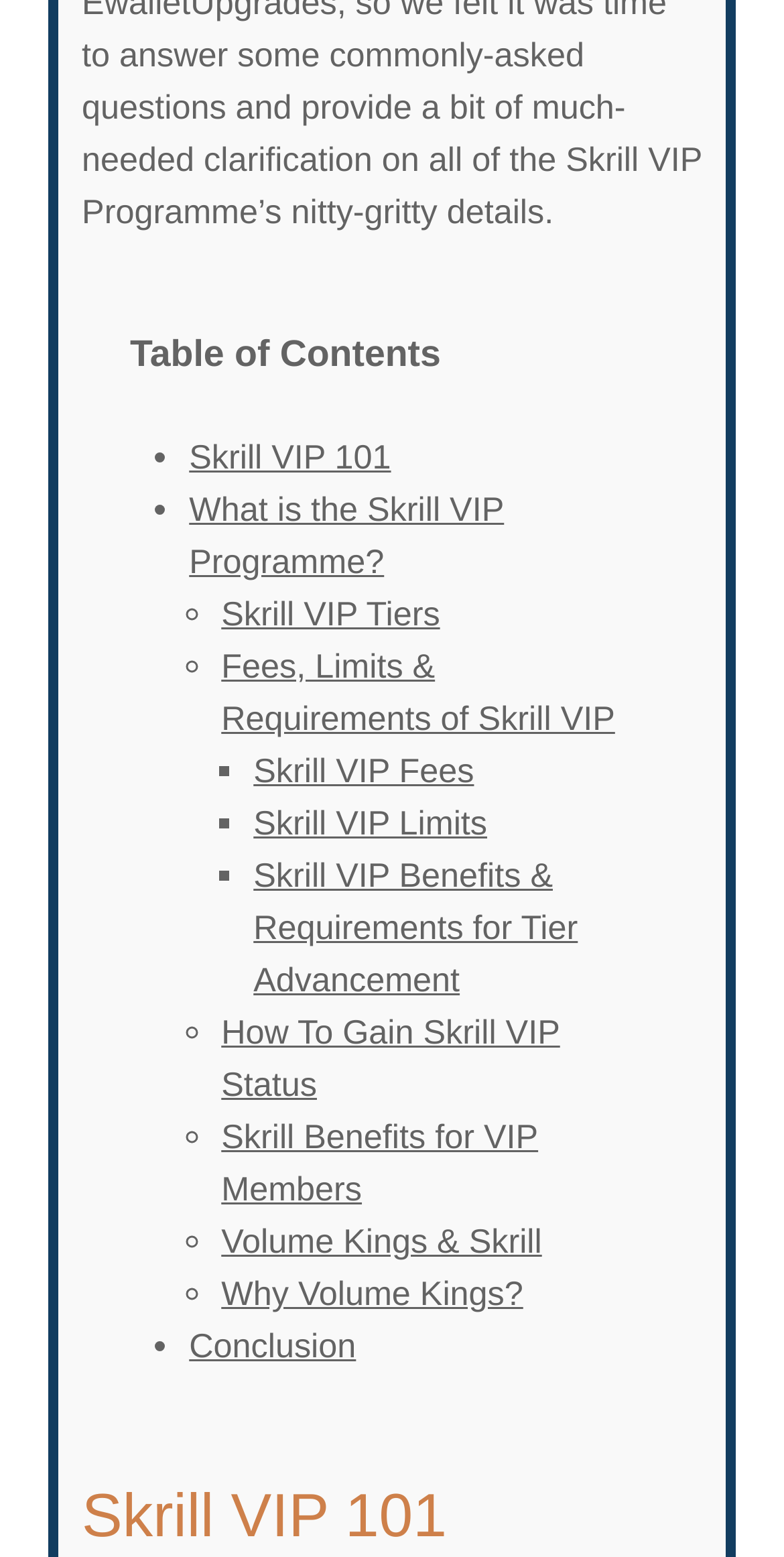Provide the bounding box coordinates of the HTML element this sentence describes: "Skrill VIP Limits". The bounding box coordinates consist of four float numbers between 0 and 1, i.e., [left, top, right, bottom].

[0.323, 0.517, 0.621, 0.541]